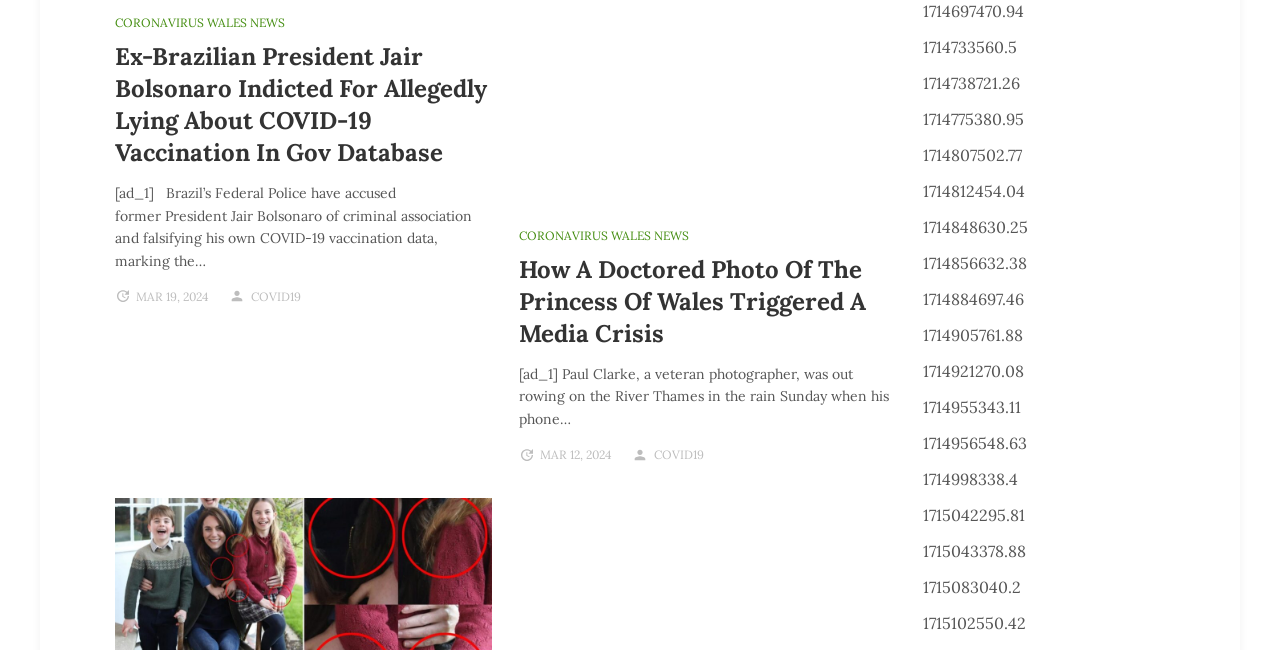What is the category of the news articles?
Look at the screenshot and respond with a single word or phrase.

CORONAVIRUS WALES NEWS